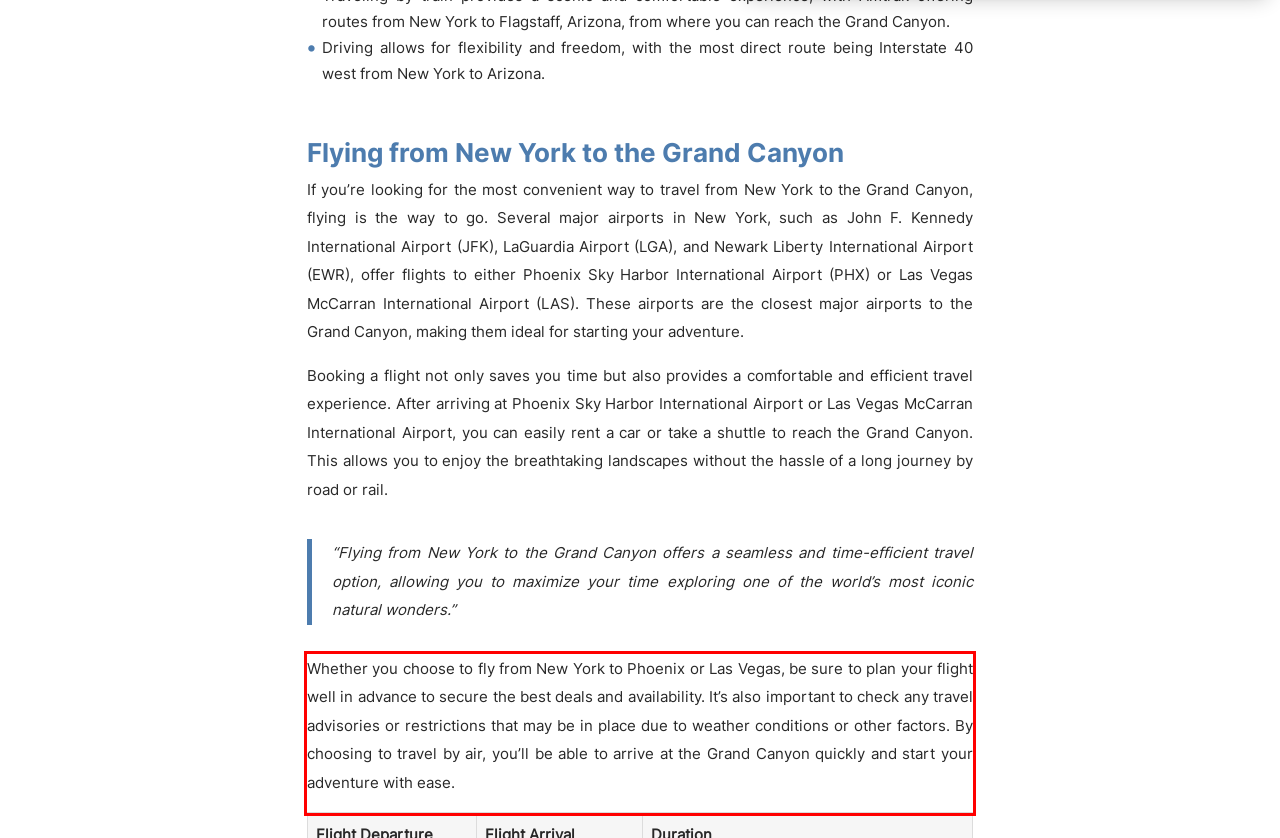You are given a screenshot showing a webpage with a red bounding box. Perform OCR to capture the text within the red bounding box.

Whether you choose to fly from New York to Phoenix or Las Vegas, be sure to plan your flight well in advance to secure the best deals and availability. It’s also important to check any travel advisories or restrictions that may be in place due to weather conditions or other factors. By choosing to travel by air, you’ll be able to arrive at the Grand Canyon quickly and start your adventure with ease.